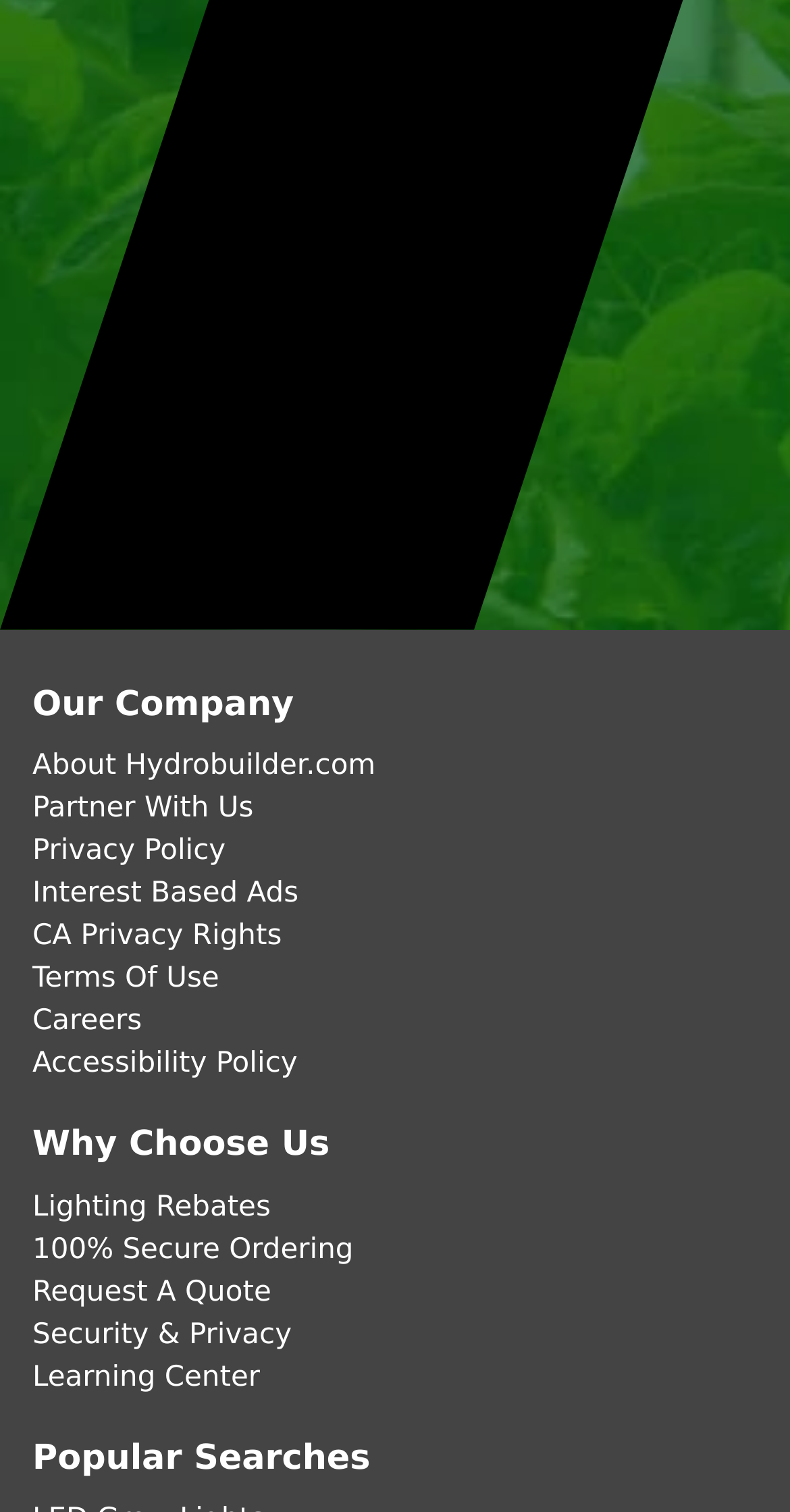Find the bounding box coordinates for the element described here: "Accessibility Policy".

[0.041, 0.773, 0.377, 0.795]